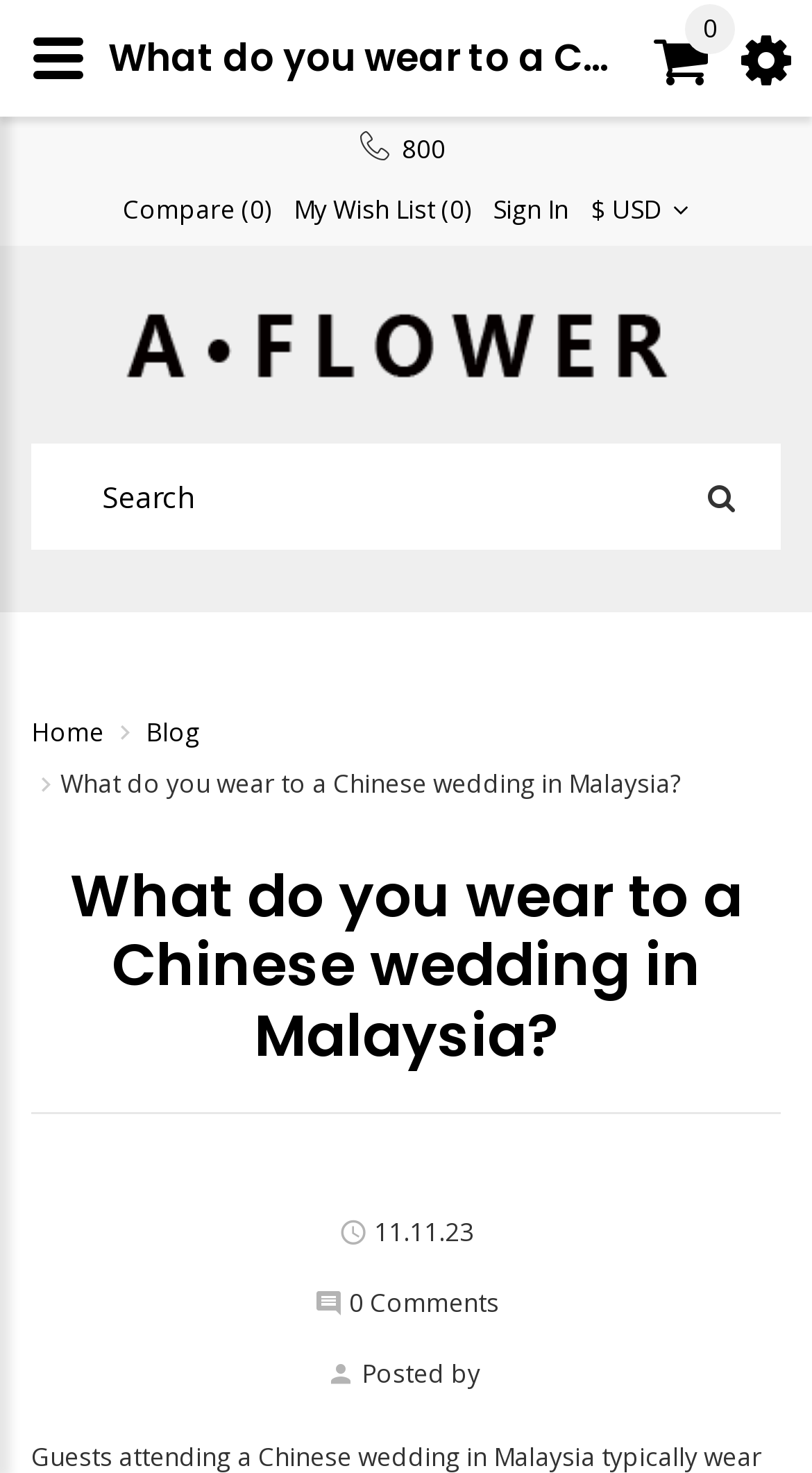Is the search bar required?
Refer to the image and provide a concise answer in one word or phrase.

No